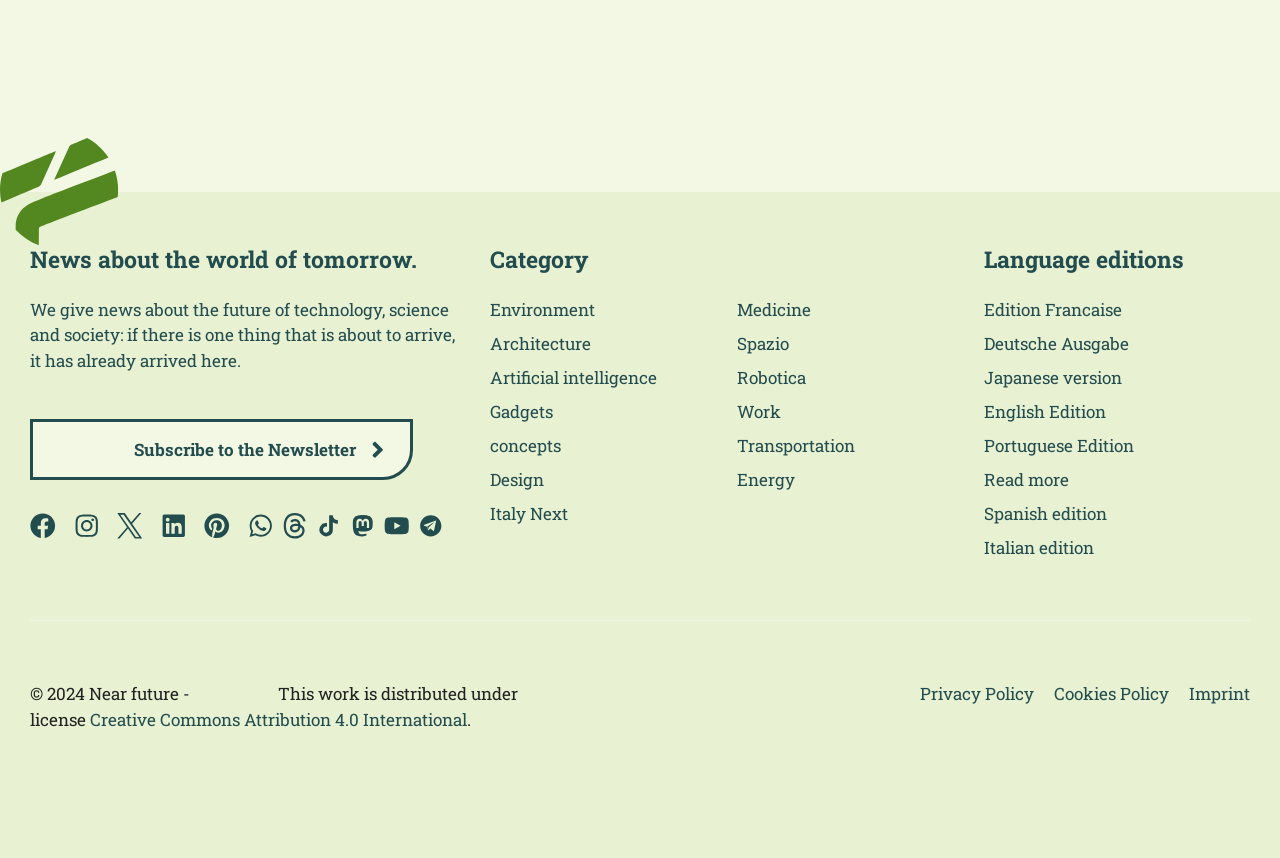How can I subscribe to the newsletter?
Provide a fully detailed and comprehensive answer to the question.

The link 'Subscribe to the Newsletter' is present on the webpage, which suggests that users can click on it to subscribe to the newsletter.